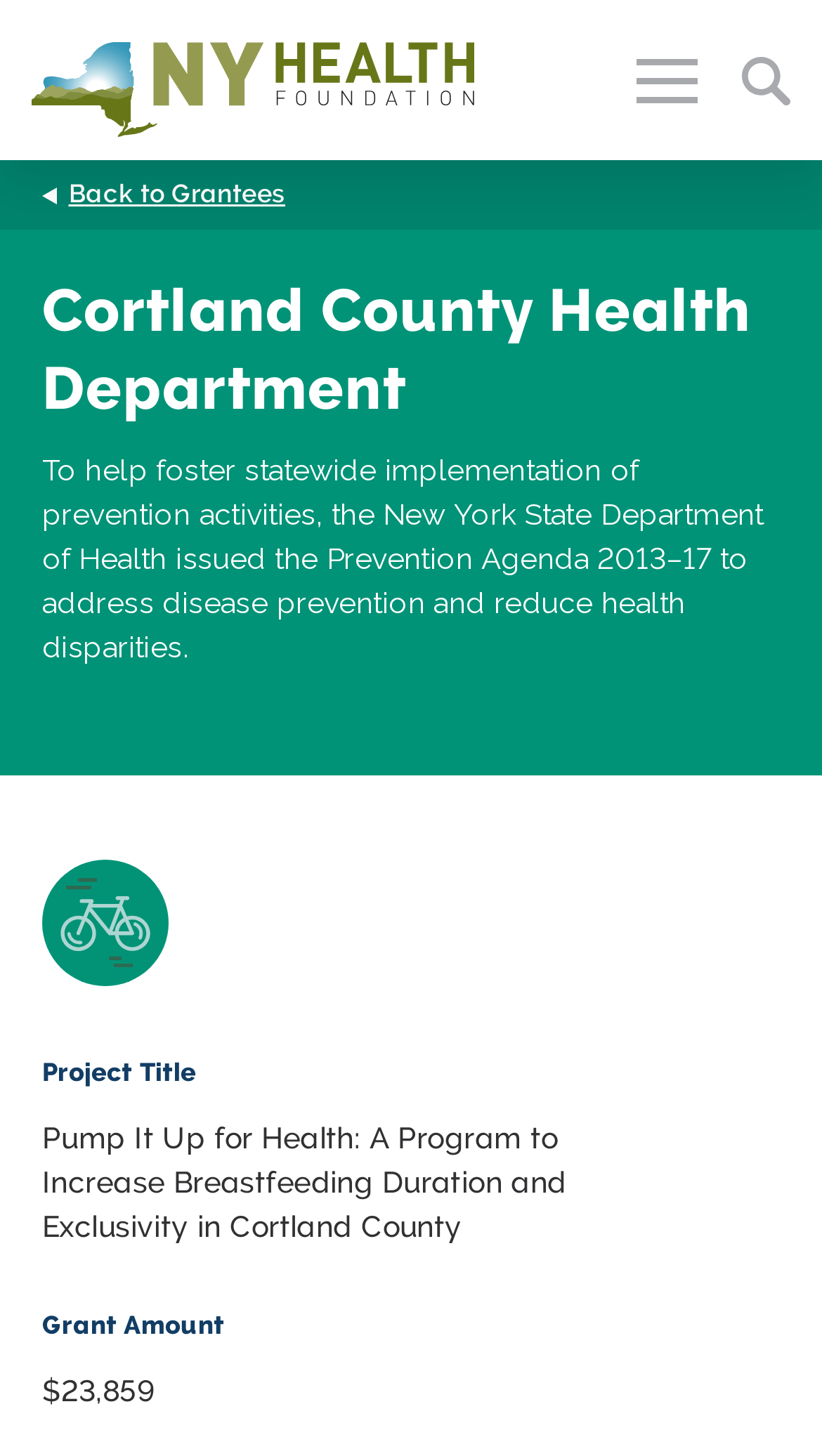Point out the bounding box coordinates of the section to click in order to follow this instruction: "Learn about what the organization does".

[0.153, 0.384, 0.944, 0.412]